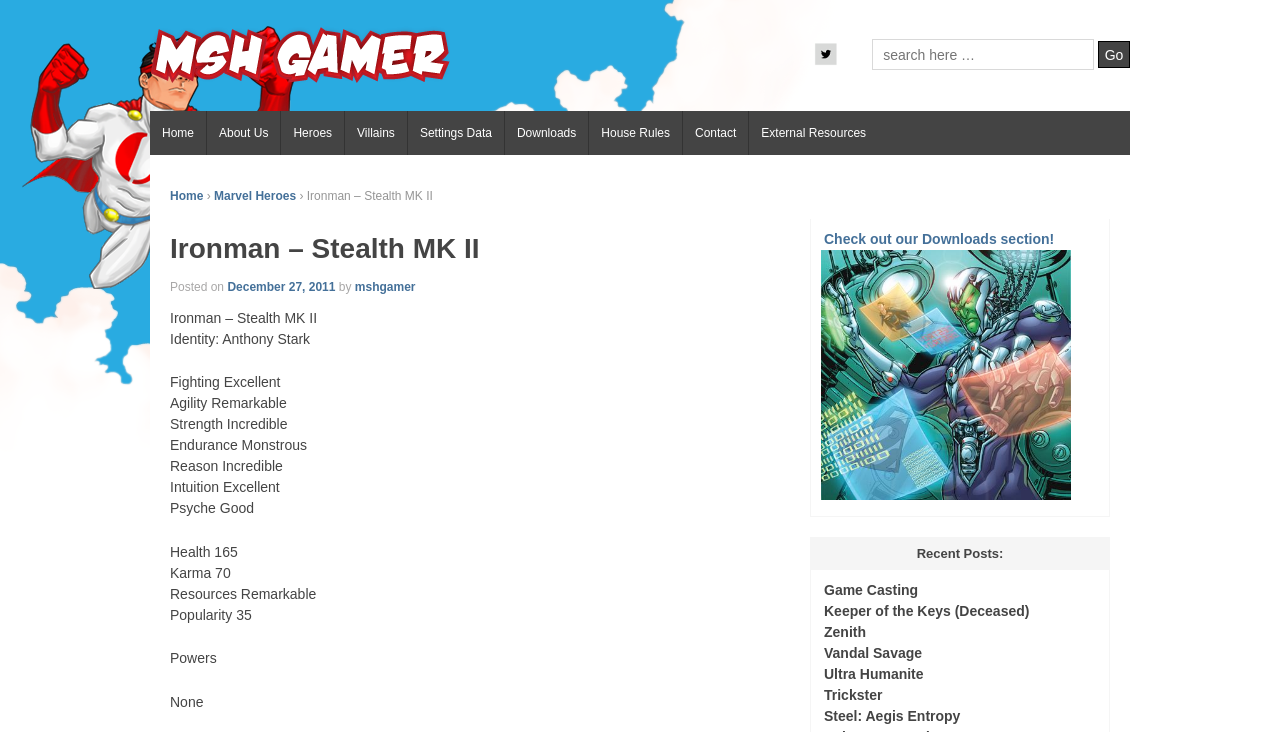Identify and generate the primary title of the webpage.

Ironman – Stealth MK II